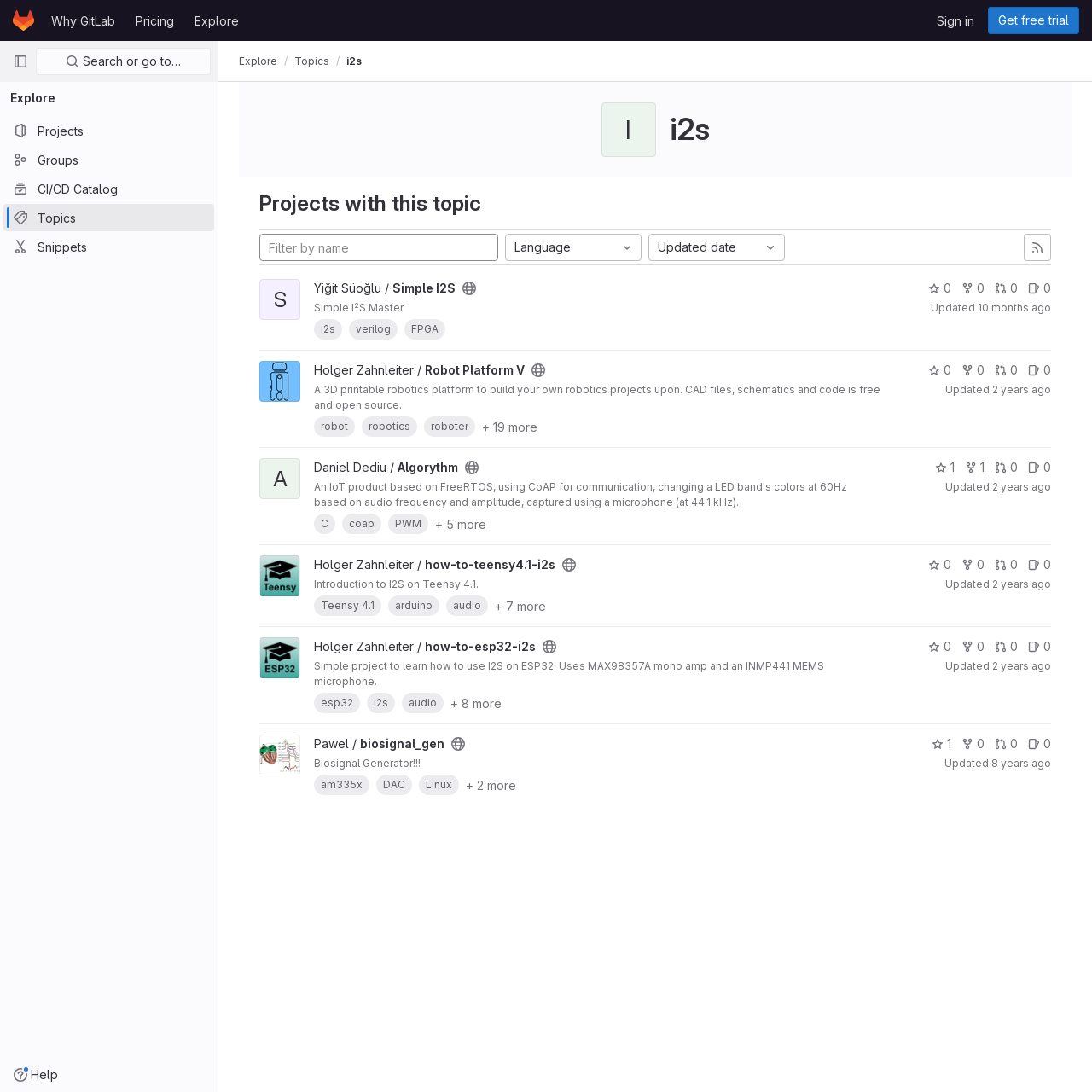Please locate the bounding box coordinates of the region I need to click to follow this instruction: "Go back to top".

None